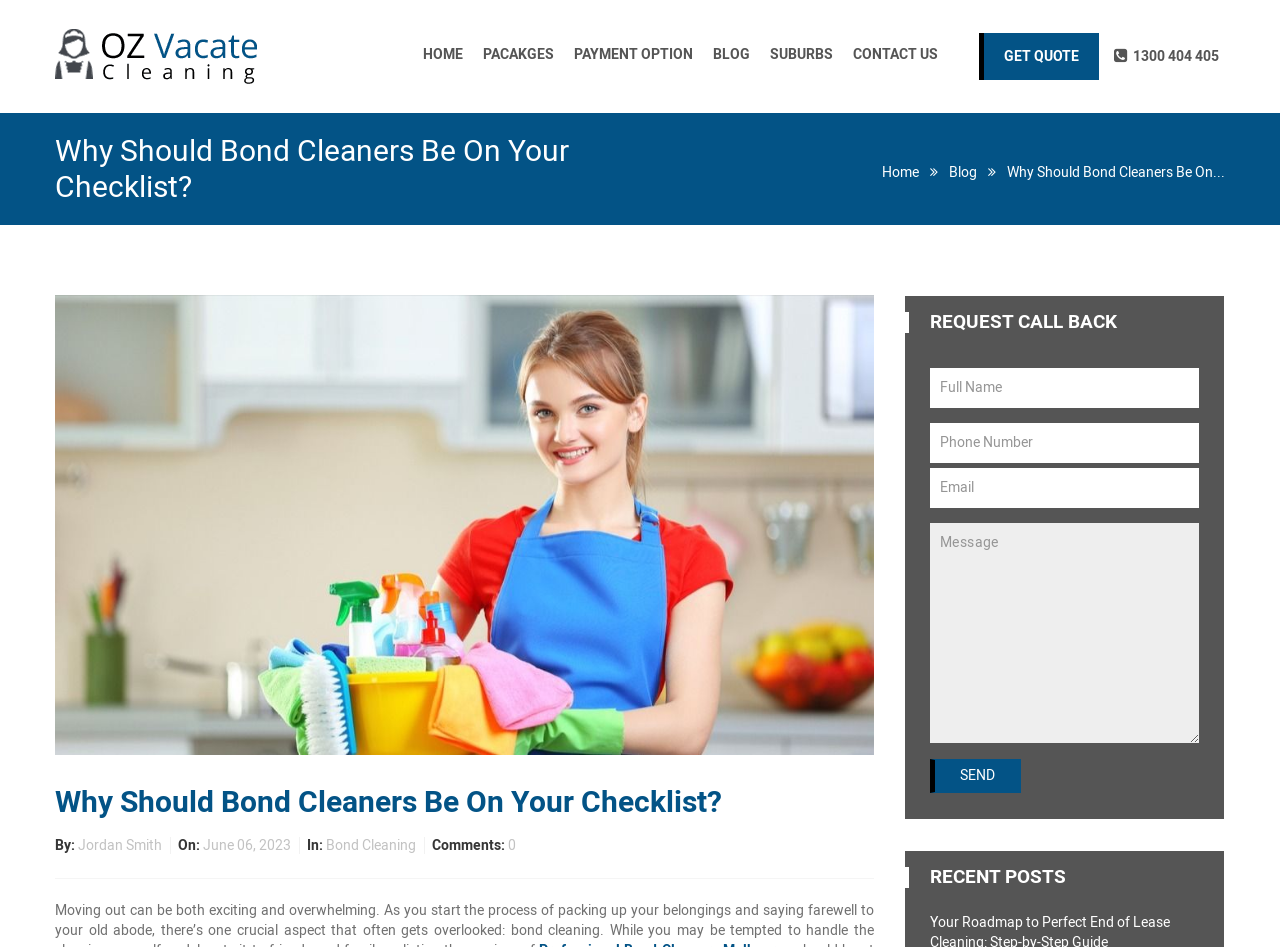Provide the bounding box coordinates of the HTML element this sentence describes: "name="your-name" placeholder="Full Name"". The bounding box coordinates consist of four float numbers between 0 and 1, i.e., [left, top, right, bottom].

[0.727, 0.388, 0.937, 0.431]